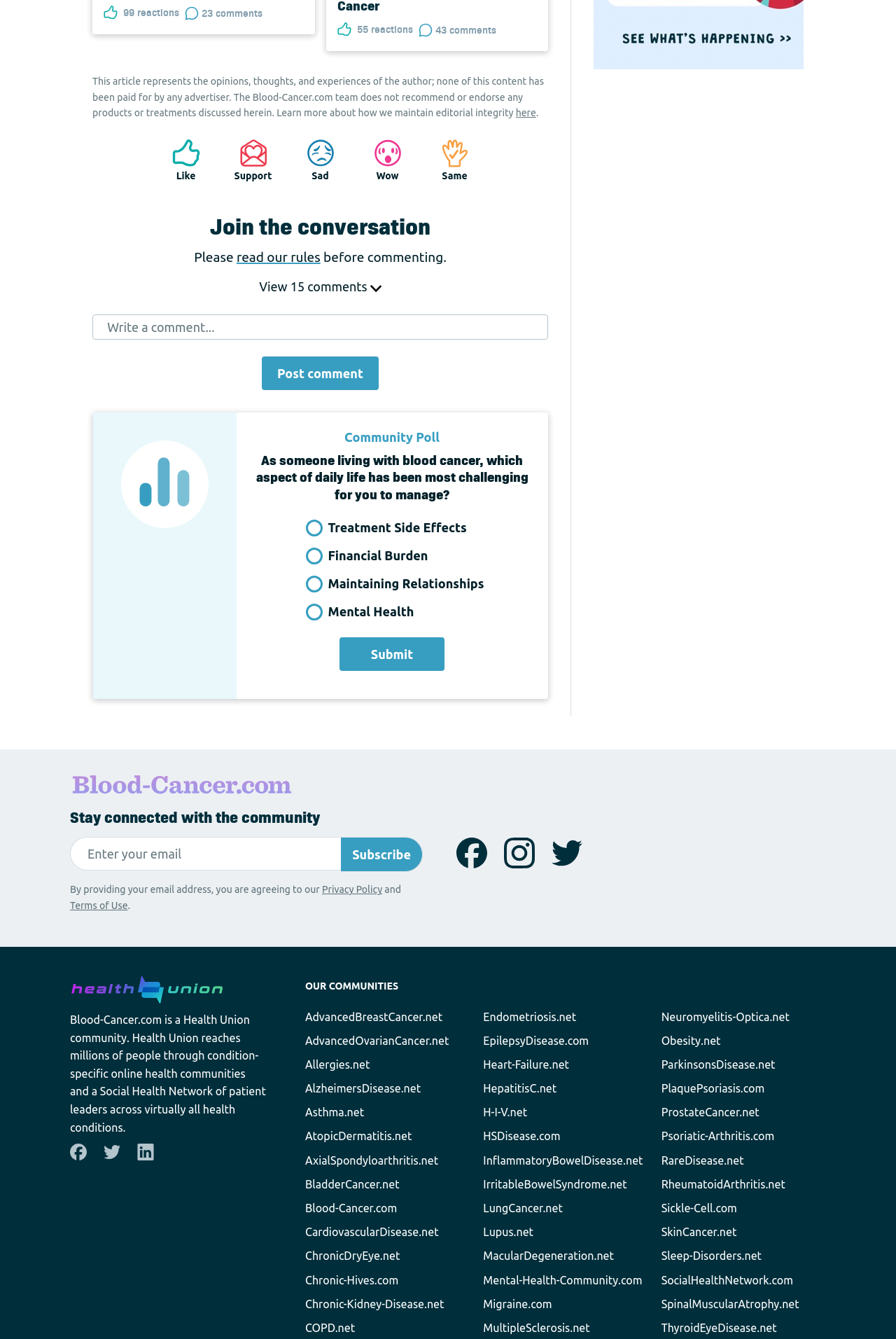Analyze the image and deliver a detailed answer to the question: What is the topic of the community poll?

I found the community poll by looking at the heading 'Community Poll' and then read the question 'As someone living with blood cancer, which aspect of daily life has been most challenging for you to manage?'.